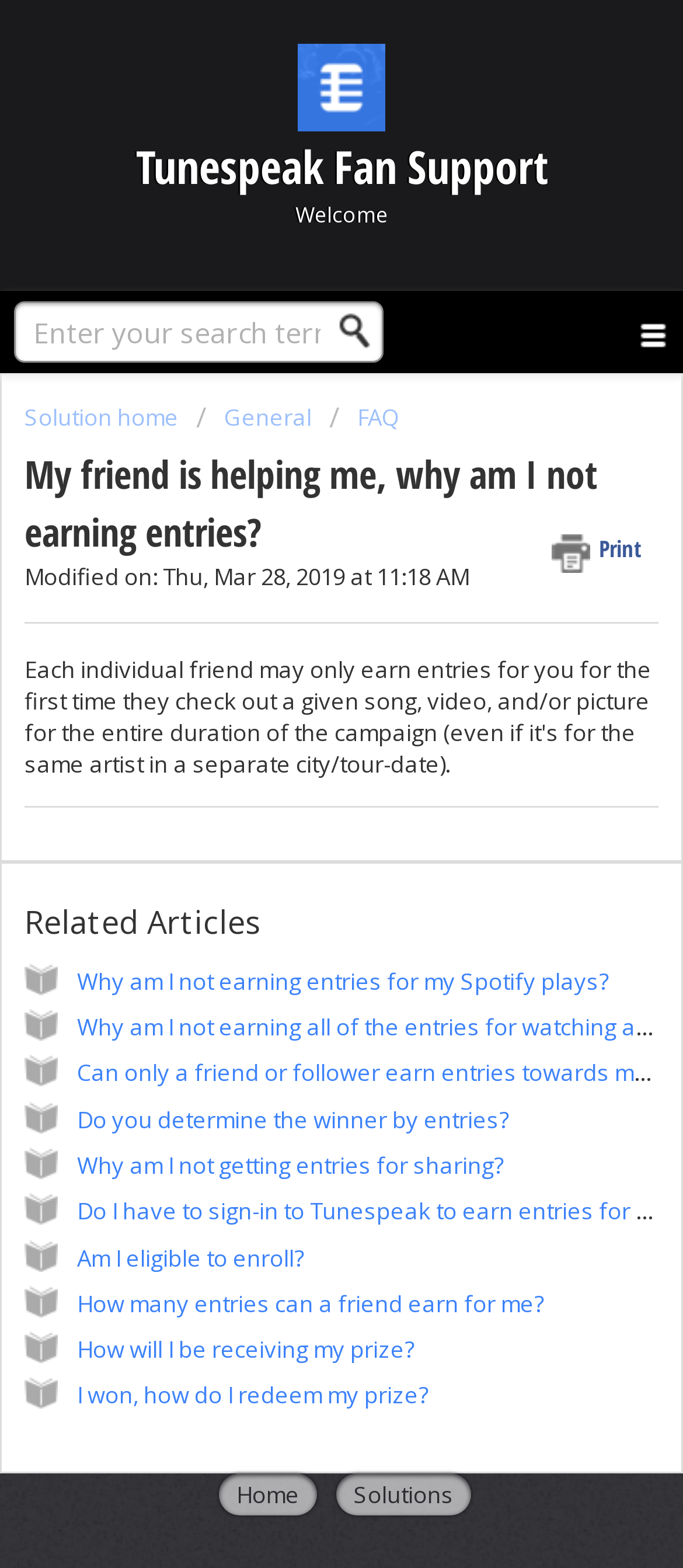How many related articles are listed?
Answer the question in as much detail as possible.

The related articles section is located near the bottom of the page and contains 7 links to other articles, including 'Why am I not earning entries for my Spotify plays?' and 'How will I be receiving my prize?'.